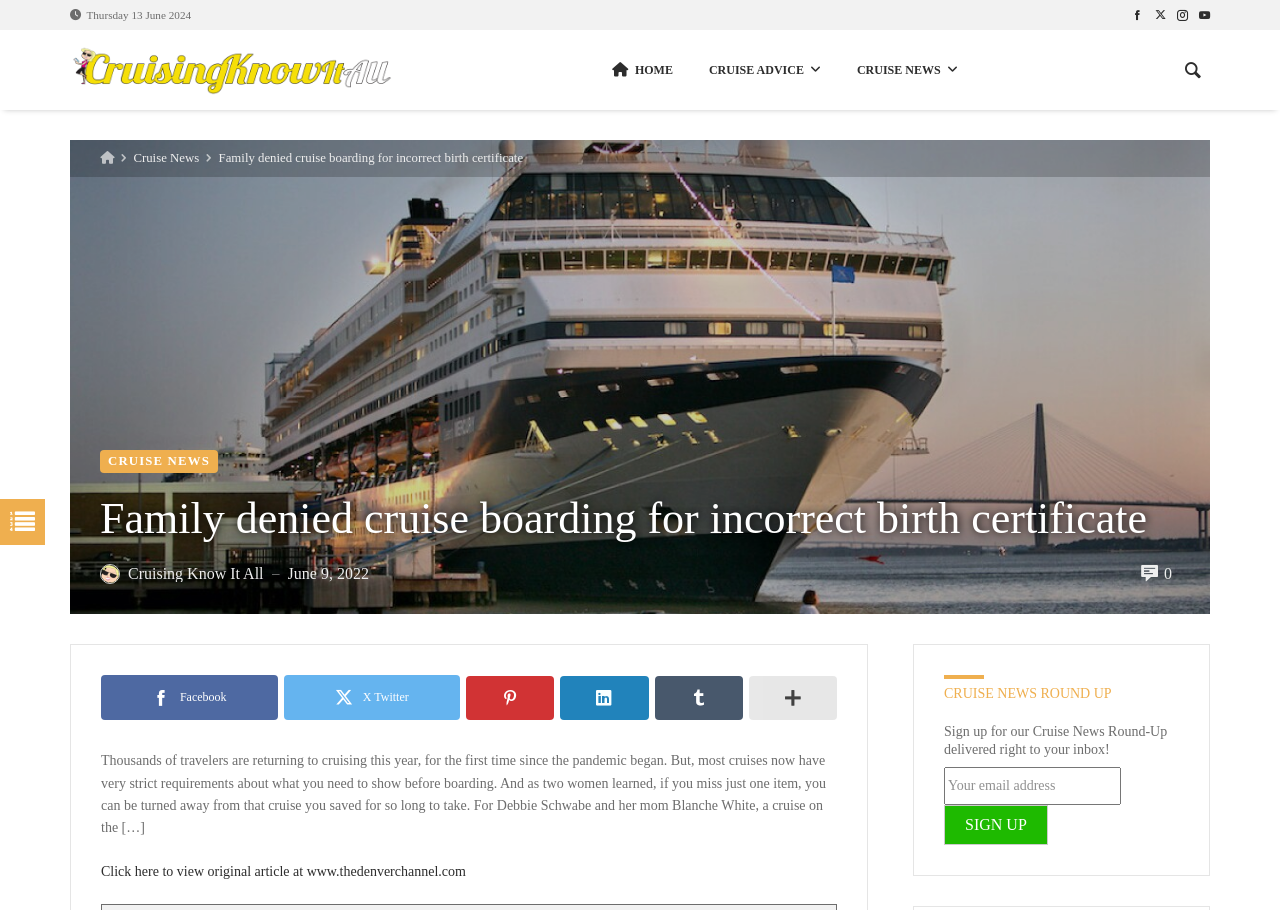Can you determine the bounding box coordinates of the area that needs to be clicked to fulfill the following instruction: "Click on the HOME link"?

[0.464, 0.033, 0.54, 0.121]